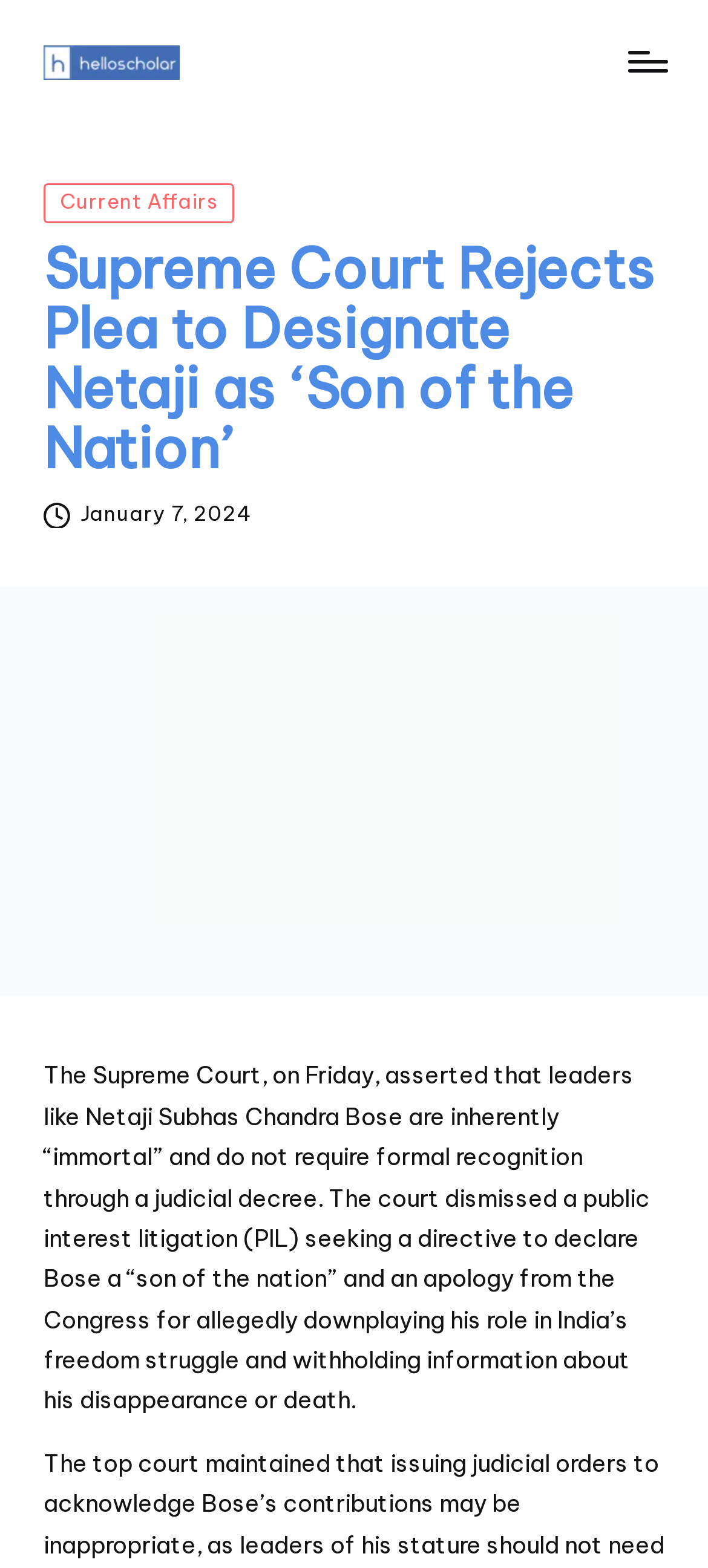Provide a thorough and detailed response to the question by examining the image: 
What is the name of the news website?

I found the name of the news website by looking at the link 'helloscholar news' which is located at the top of the webpage.